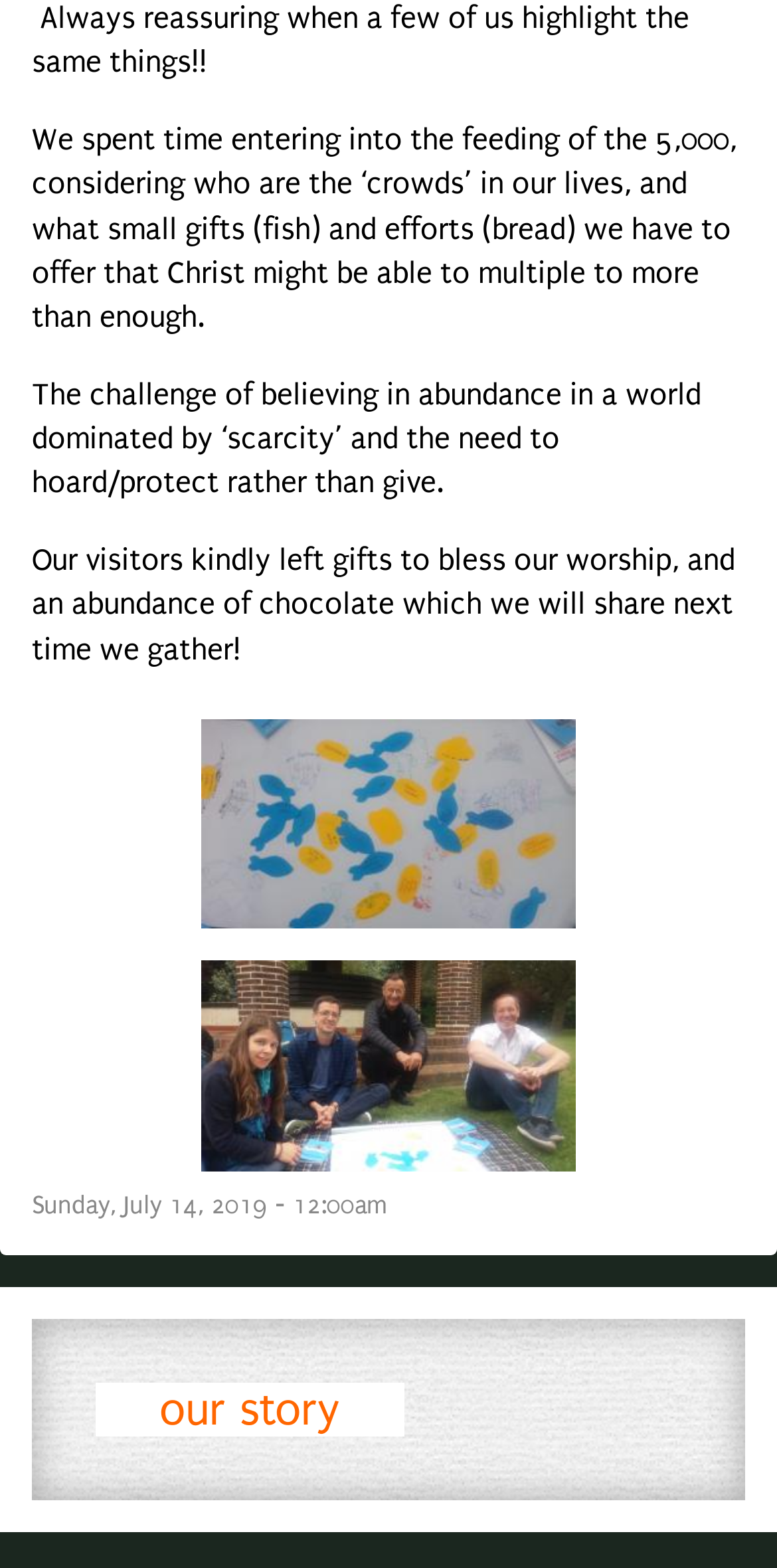Bounding box coordinates should be provided in the format (top-left x, top-left y, bottom-right x, bottom-right y) with all values between 0 and 1. Identify the bounding box for this UI element: our story

[0.123, 0.882, 0.521, 0.916]